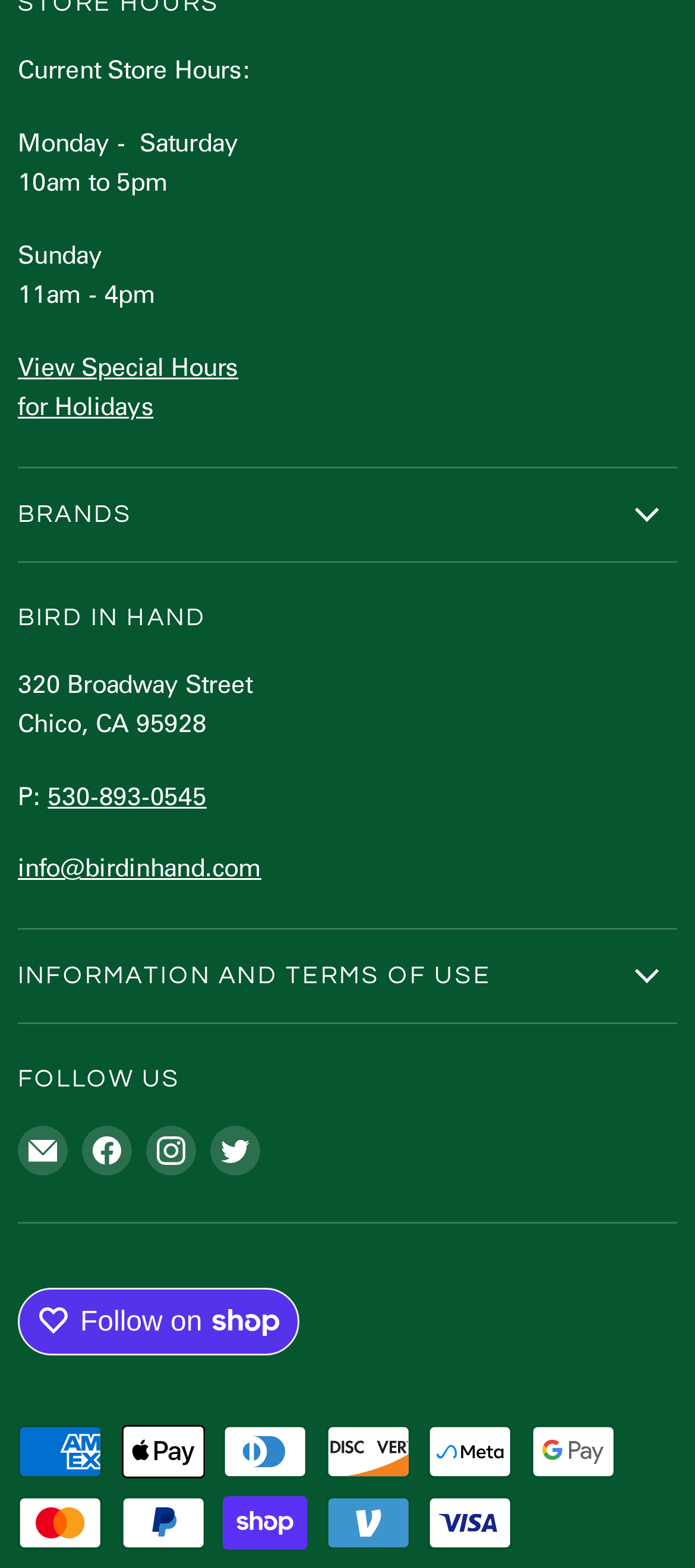What payment methods are accepted?
Look at the image and answer the question with a single word or phrase.

Multiple